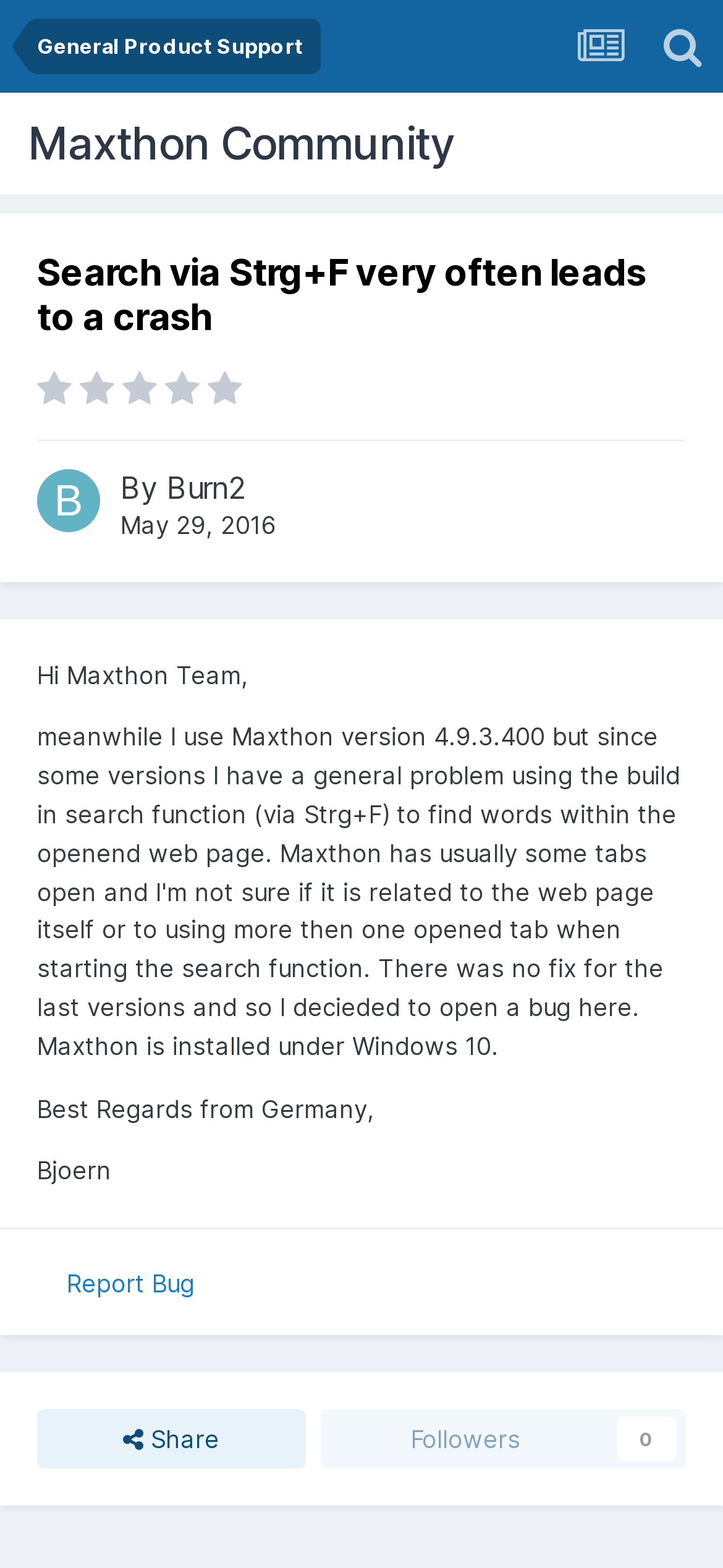Generate the text of the webpage's primary heading.

Search via Strg+F very often leads to a crash